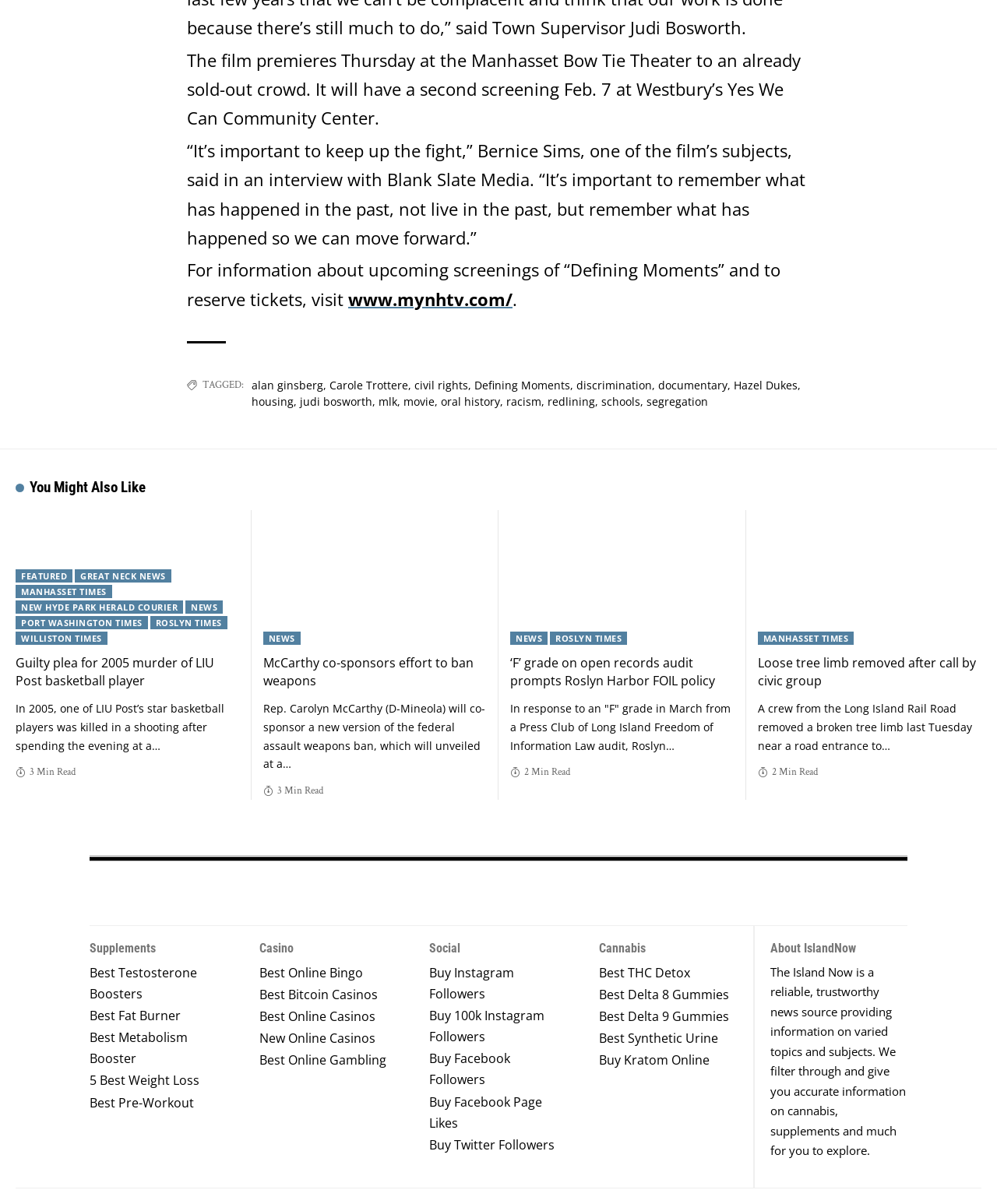Please find the bounding box coordinates (top-left x, top-left y, bottom-right x, bottom-right y) in the screenshot for the UI element described as follows: Contact Us

None